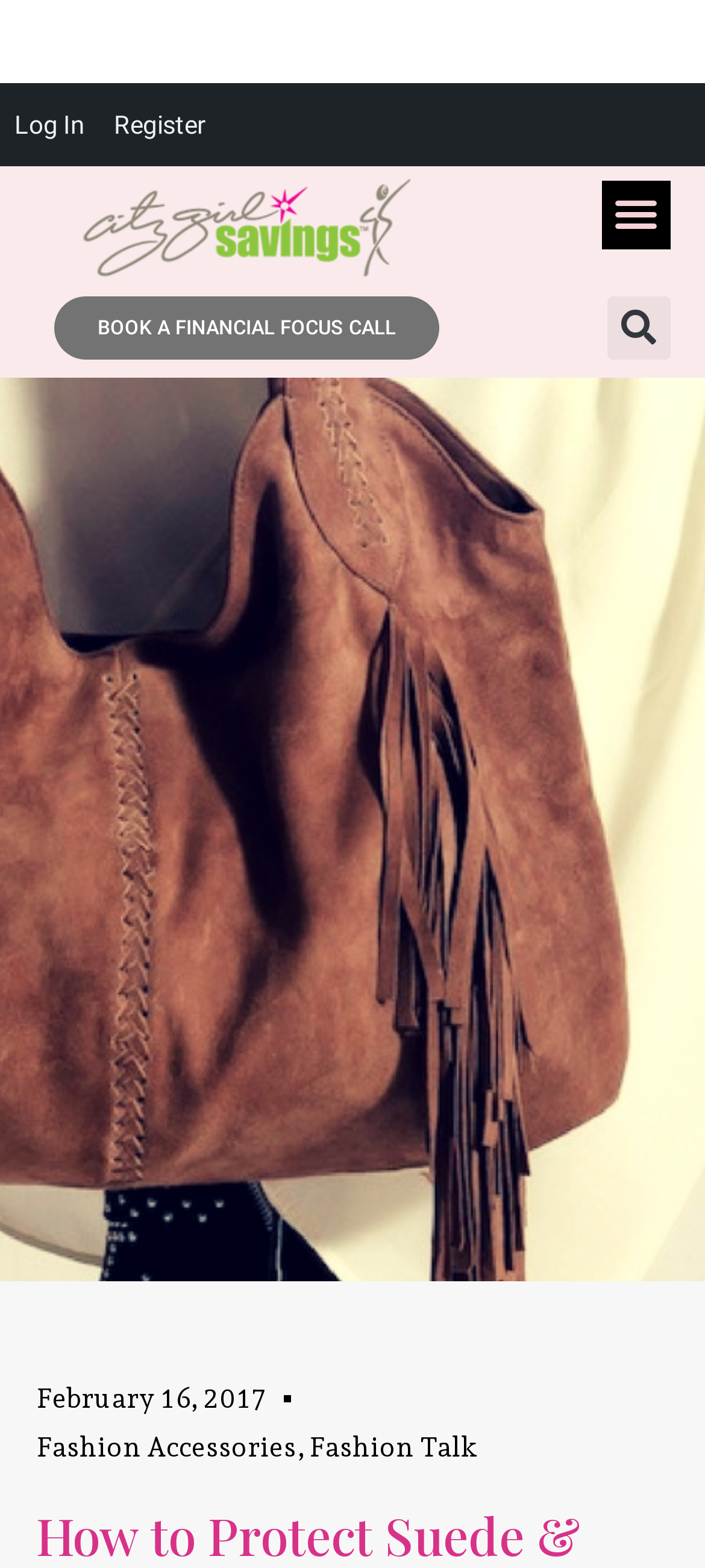What is the purpose of the button at the top right corner?
Answer the question with as much detail as you can, using the image as a reference.

The button at the top right corner has the text 'Menu Toggle' and is not expanded, indicating that it is used to toggle the menu on and off.